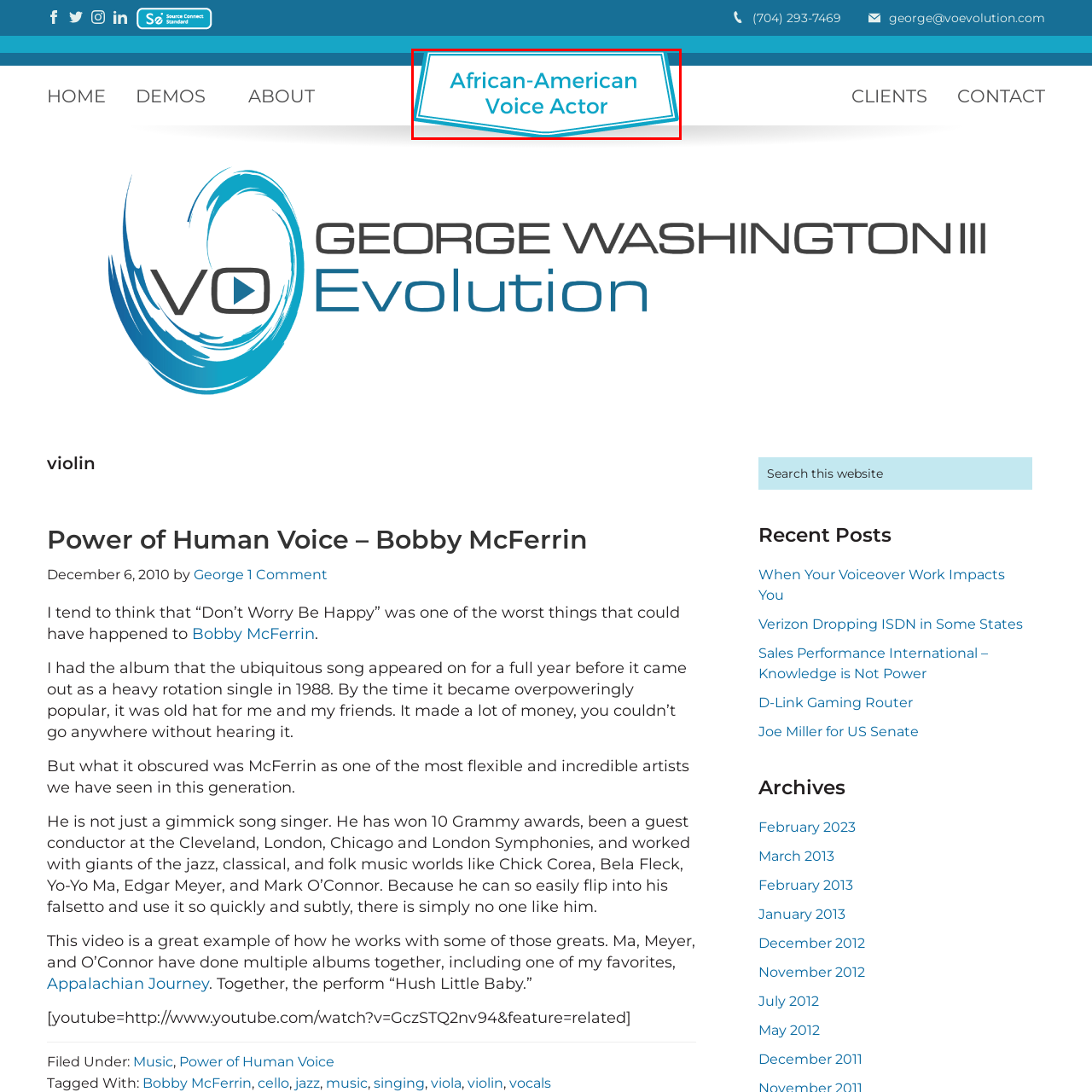Review the image segment marked with the grey border and deliver a thorough answer to the following question, based on the visual information provided: 
What is the purpose of the visual element?

The question seeks to understand the purpose of the visual element in the image. According to the caption, the visual element is used to promote the talents and contributions of African-American voice actors, celebrating their role in diversity within the arts, which suggests that the answer is to promote.